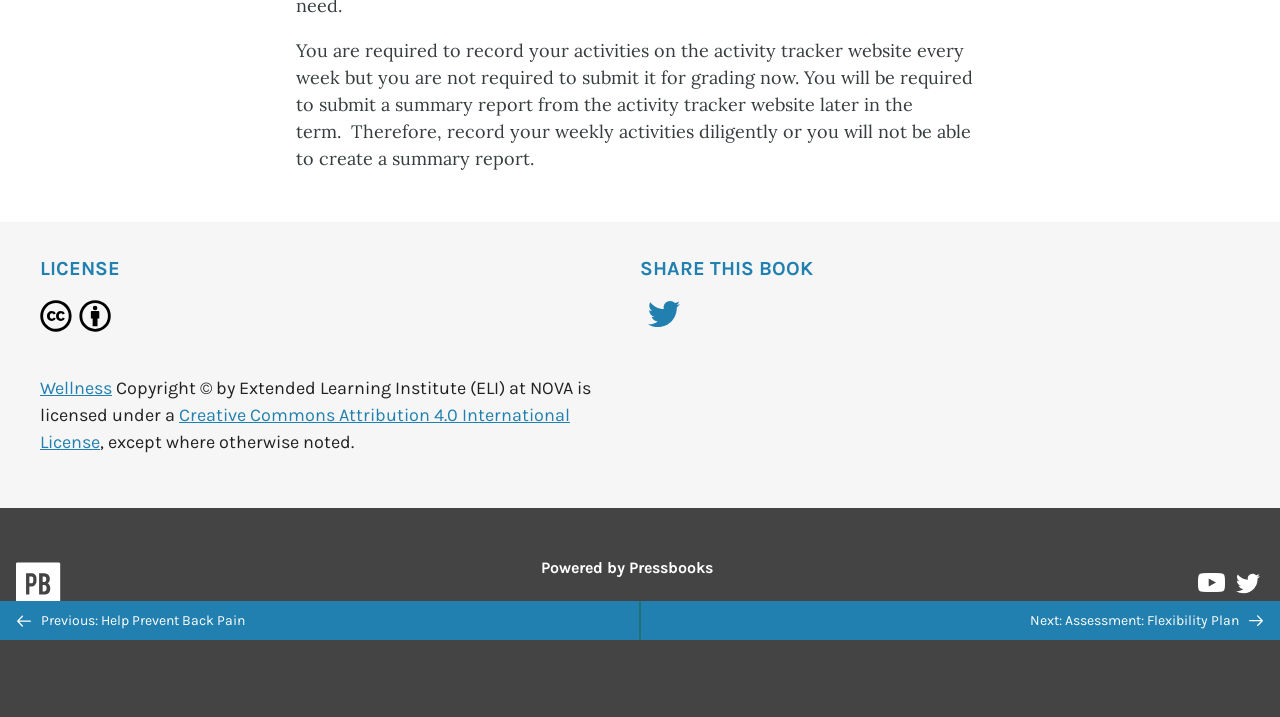Using the description: "Pressbooks Directory", identify the bounding box of the corresponding UI element in the screenshot.

[0.462, 0.836, 0.579, 0.86]